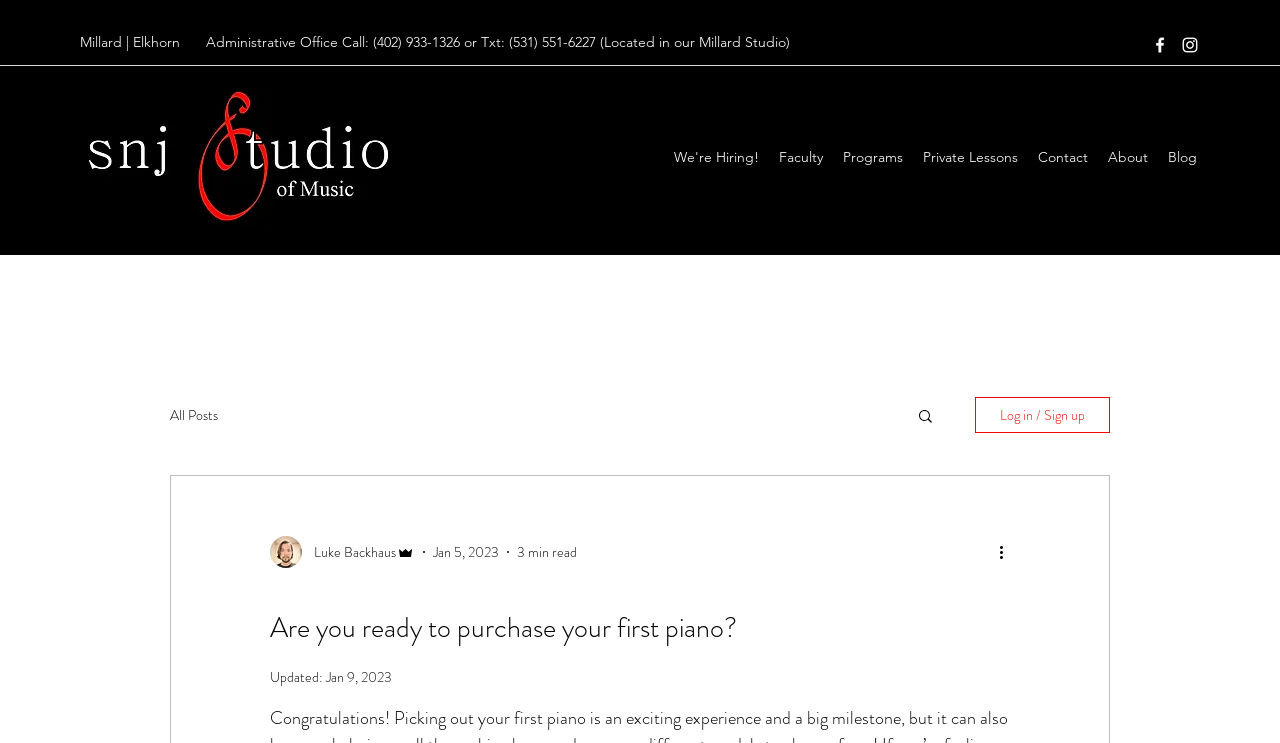Using floating point numbers between 0 and 1, provide the bounding box coordinates in the format (top-left x, top-left y, bottom-right x, bottom-right y). Locate the UI element described here: We're Hiring!

[0.519, 0.191, 0.601, 0.232]